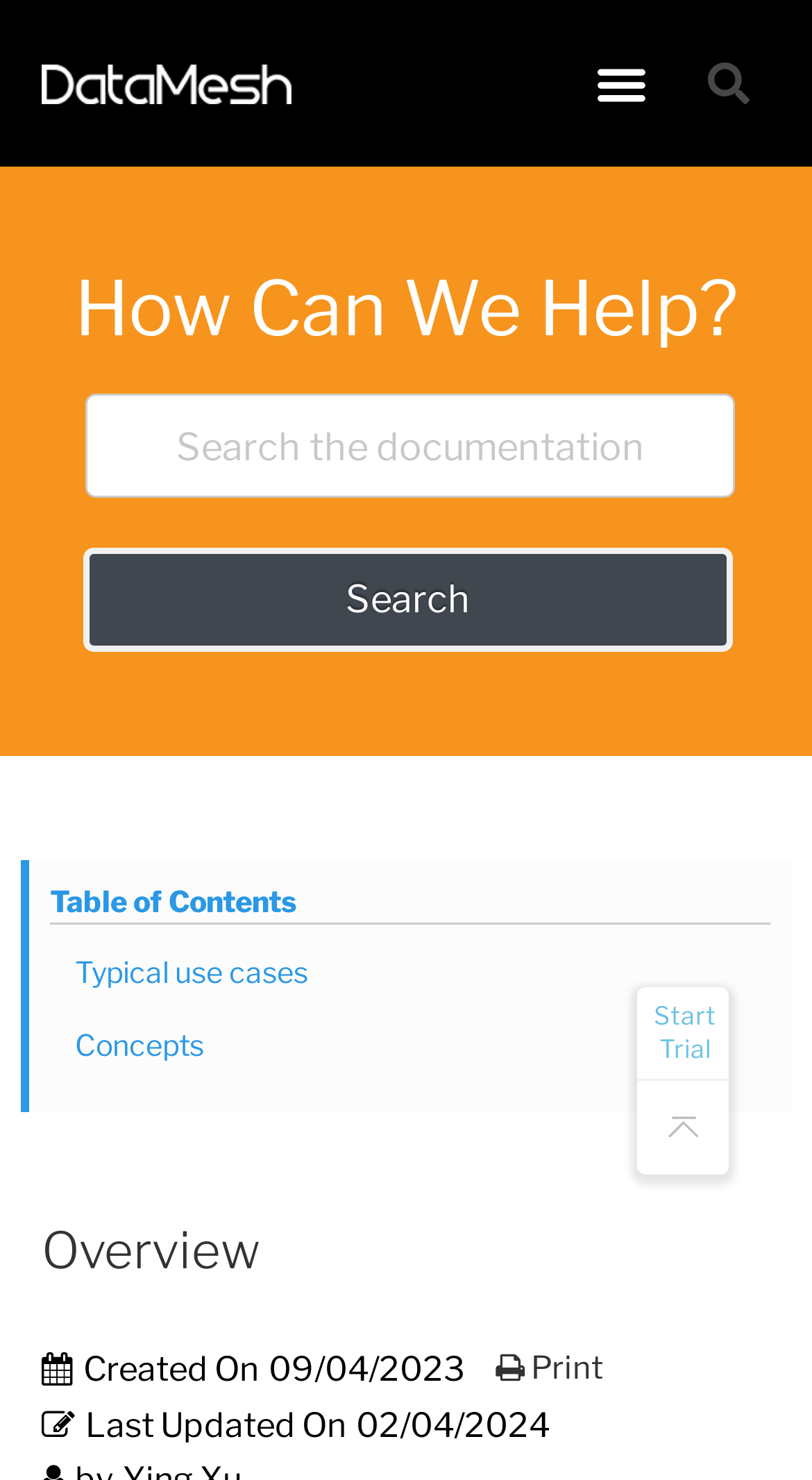What is the first item in the table of contents?
Answer the question with a single word or phrase by looking at the picture.

Typical use cases